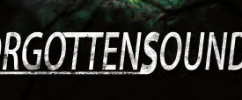Elaborate on all the features and components visible in the image.

The image showcases the title of the game "Forgotten Sound 2," prominently displayed in a stylized font. The text is set against a dark, textured background that adds an element of mystery and intrigue, suggesting an immersive and potentially haunting gaming experience. This game is featured in the "Latest Games" section of the website, highlighting its relevance and appeal to players looking for fresh and engaging content. The graphic representation is intended to capture the attention of gamers and evoke curiosity about the gameplay and storyline of "Forgotten Sound 2."